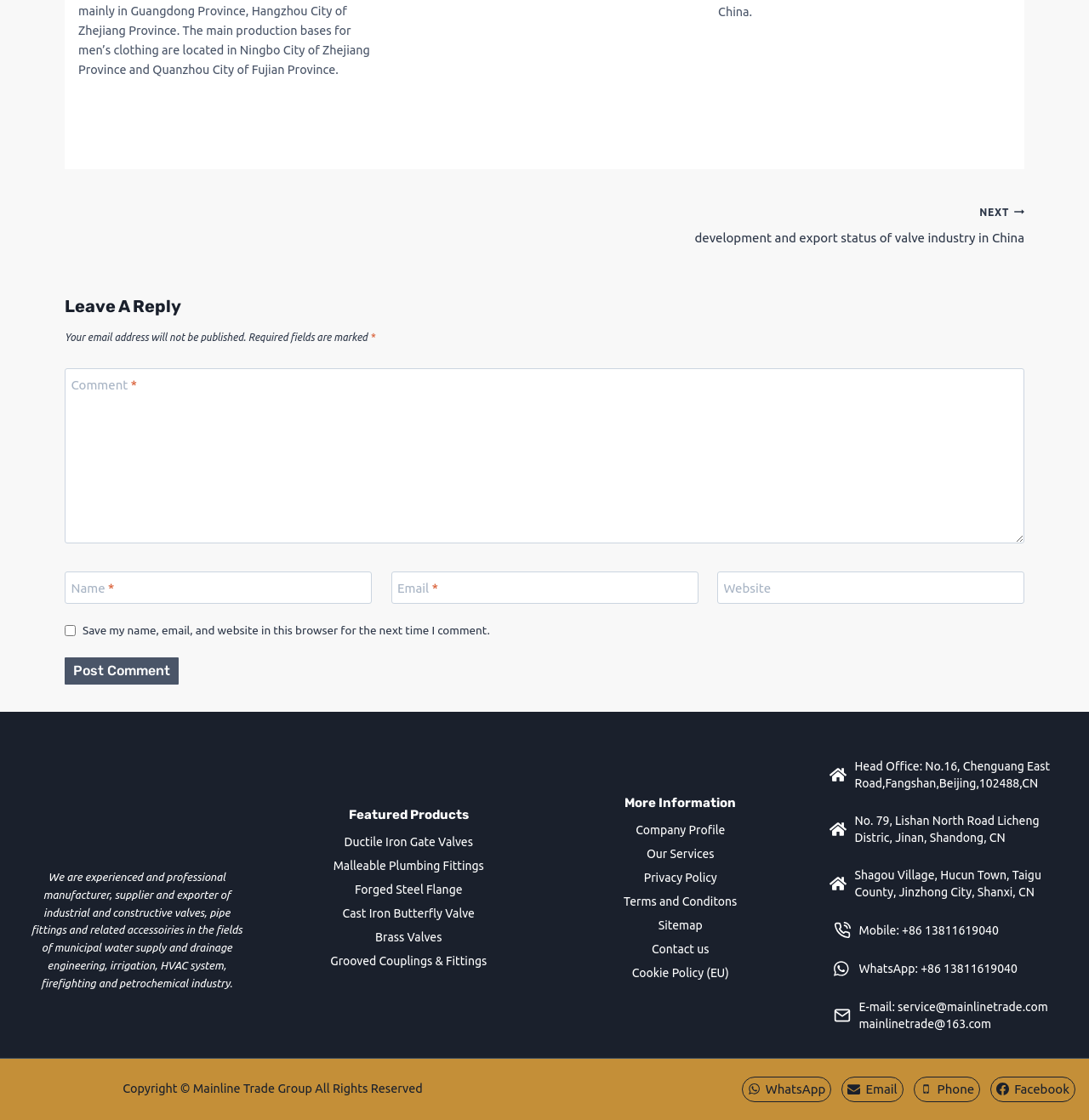Bounding box coordinates are to be given in the format (top-left x, top-left y, bottom-right x, bottom-right y). All values must be floating point numbers between 0 and 1. Provide the bounding box coordinate for the UI element described as: Cast Iron Butterfly Valve

[0.262, 0.805, 0.488, 0.826]